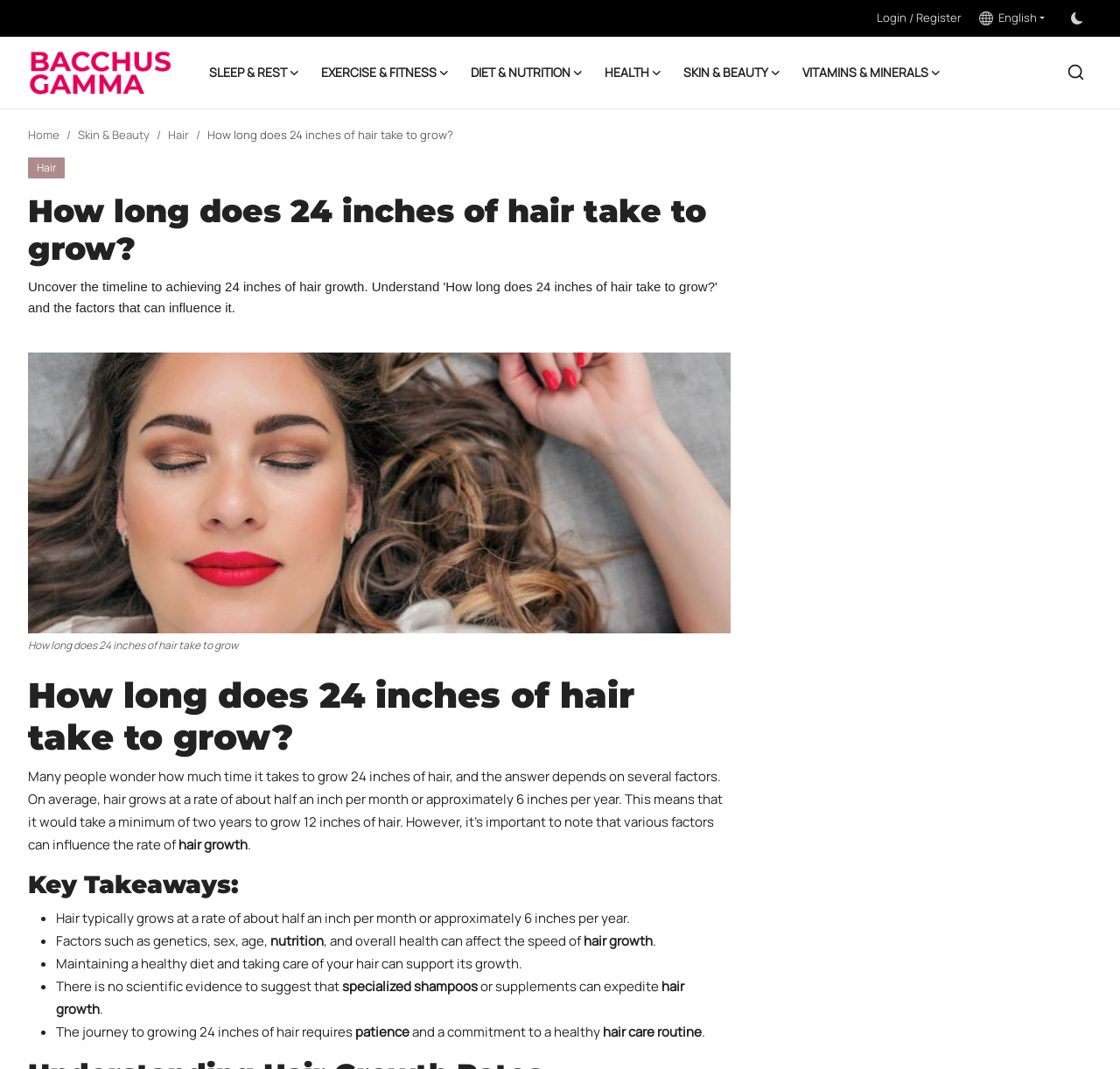Determine the bounding box coordinates of the region that needs to be clicked to achieve the task: "Search for something".

[0.946, 0.052, 0.975, 0.083]